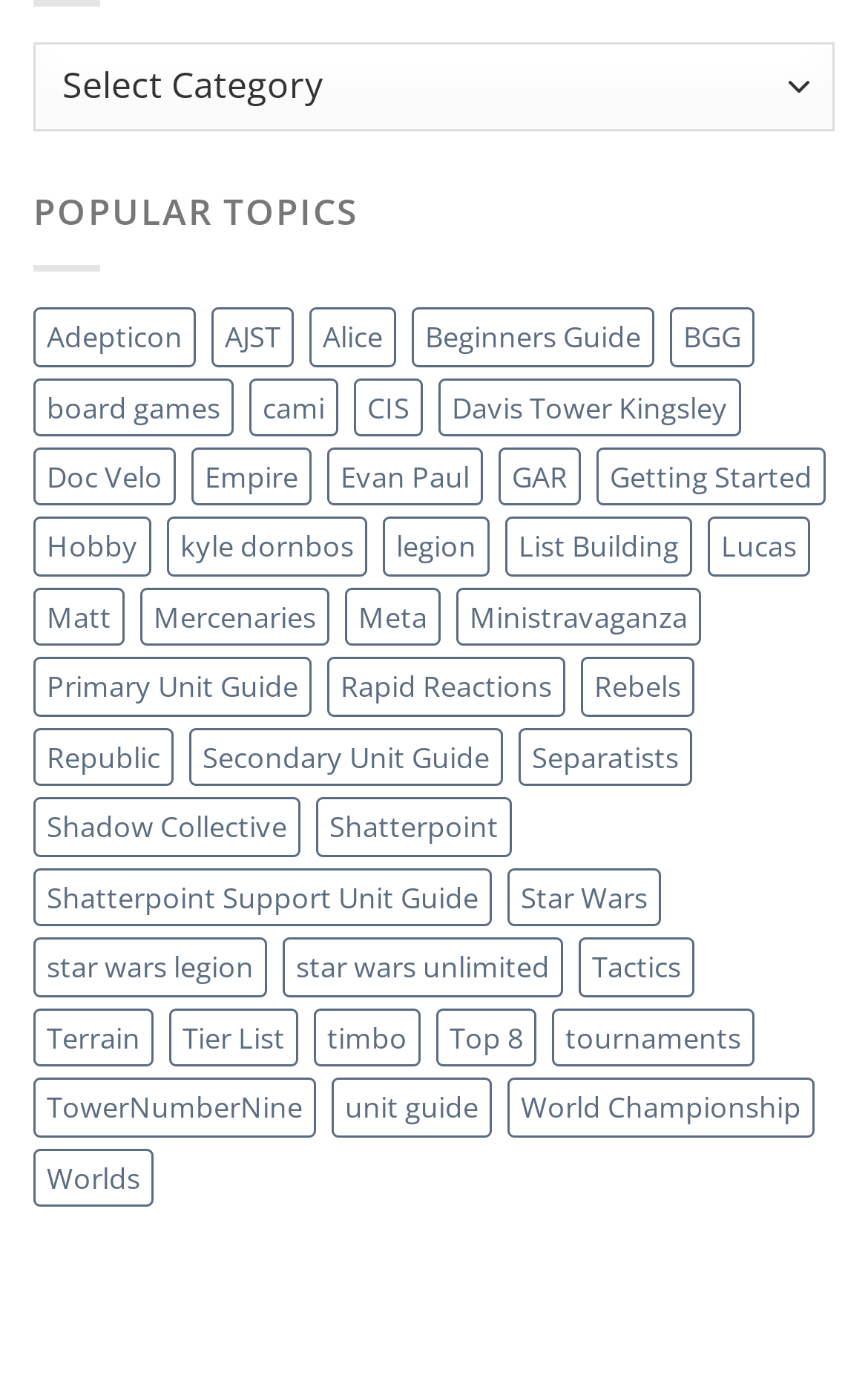Provide the bounding box coordinates for the UI element described in this sentence: "tournaments". The coordinates should be four float values between 0 and 1, i.e., [left, top, right, bottom].

[0.636, 0.725, 0.869, 0.768]